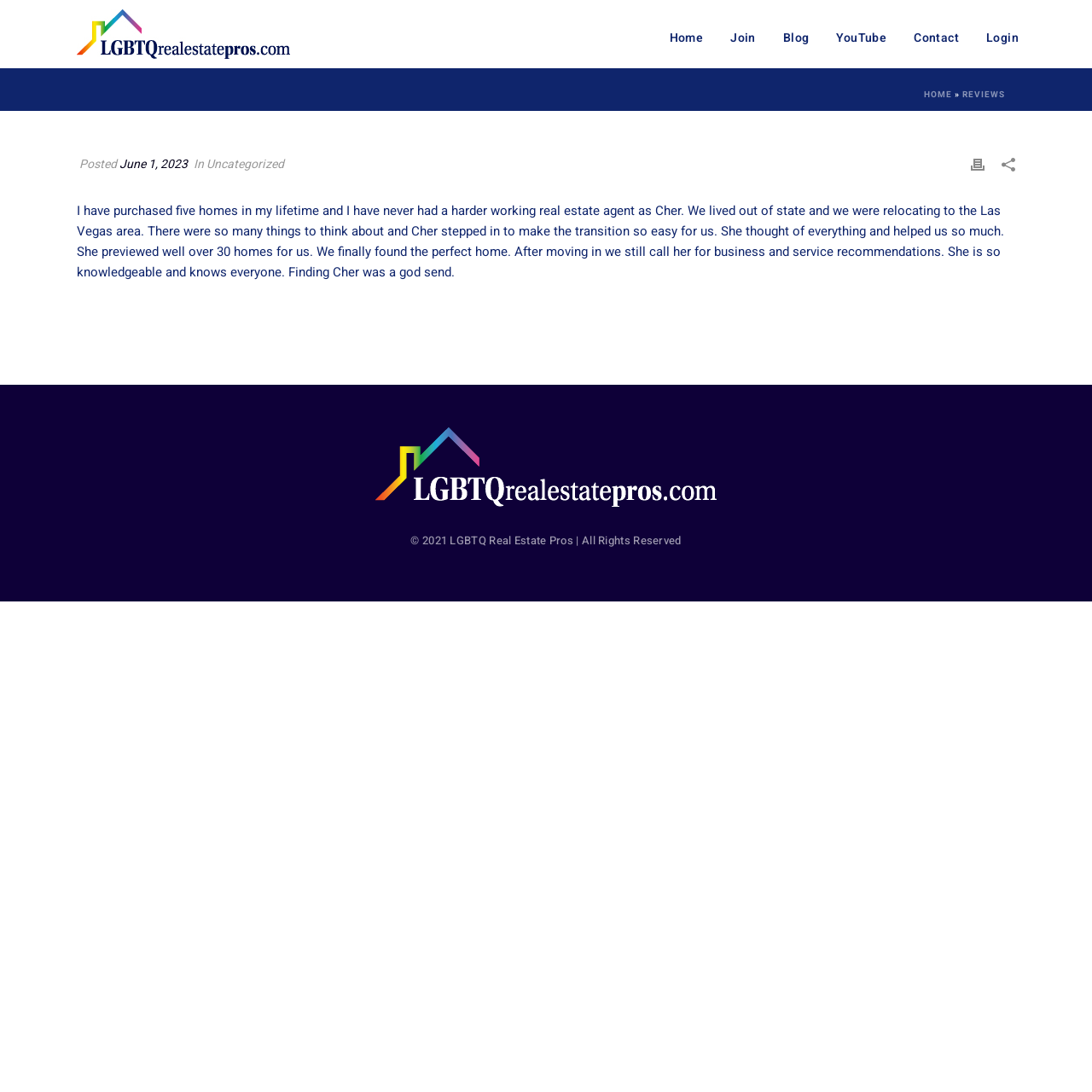Use a single word or phrase to answer this question: 
What is the copyright year mentioned?

2021